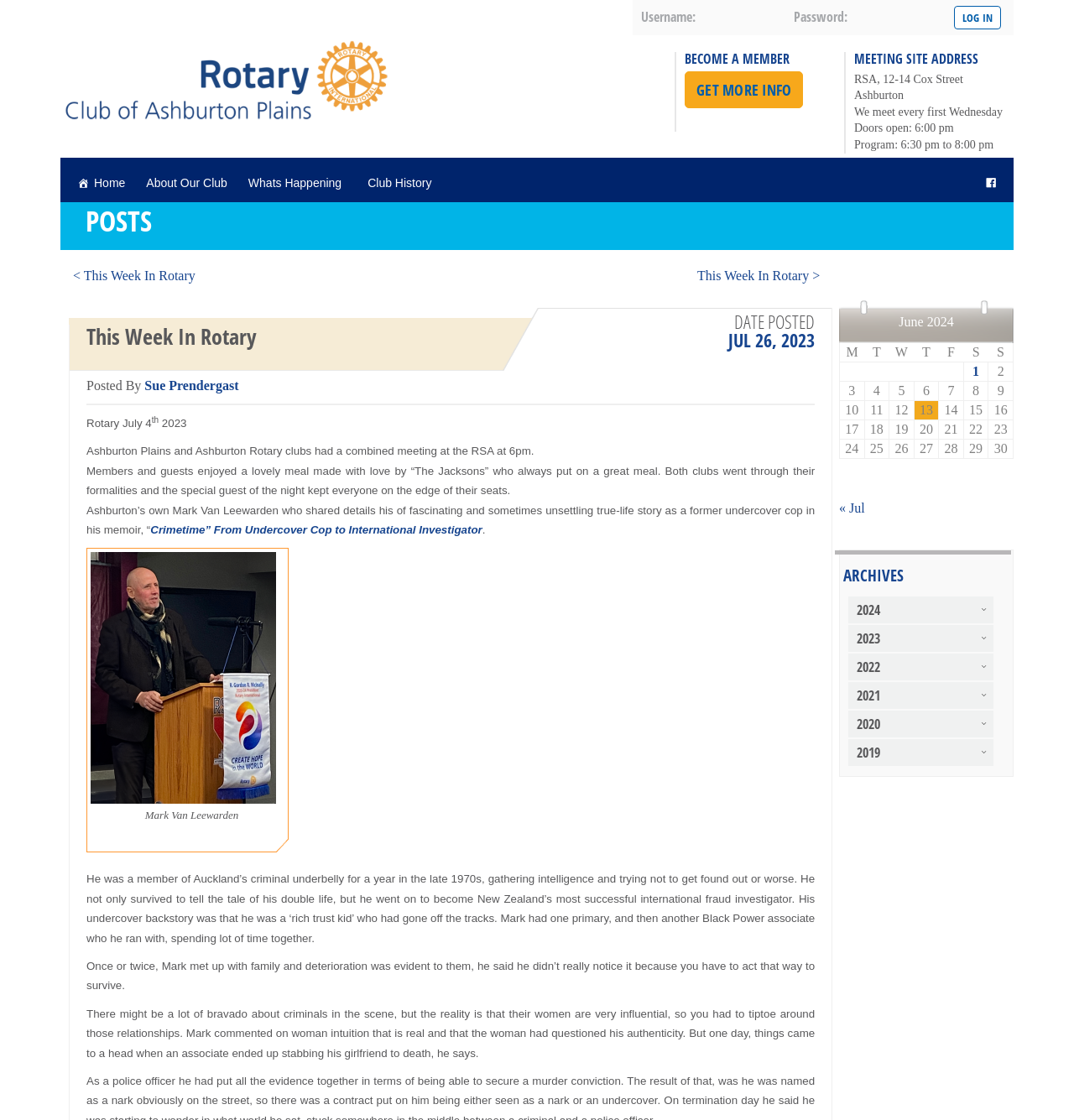Using the details in the image, give a detailed response to the question below:
What is the meeting site address of Plains Rotary?

I found the meeting site address by looking at the heading 'MEETING SITE ADDRESS' and the corresponding static text 'RSA, 12-14 Cox Street Ashburton'.